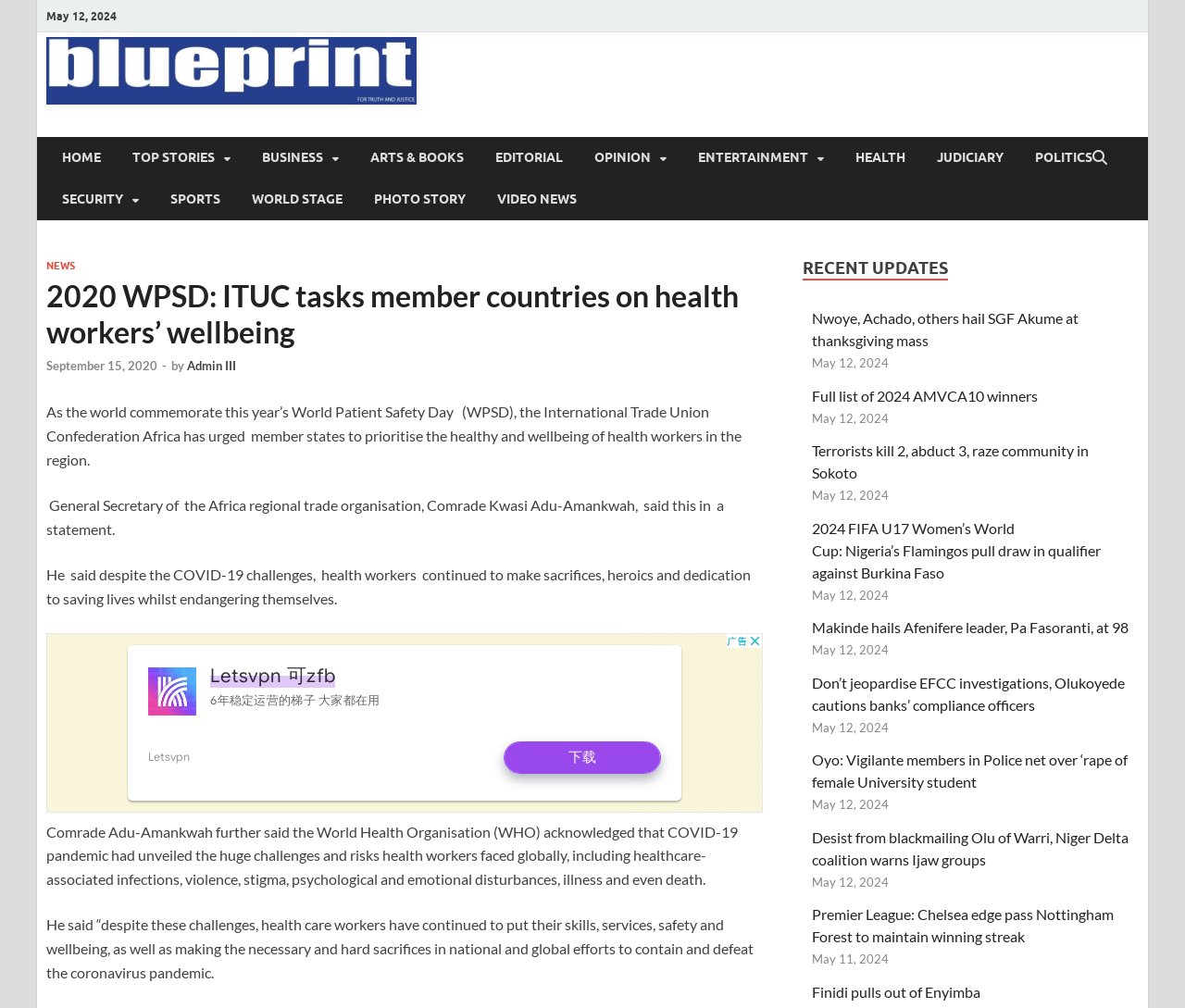How many categories are in the top menu?
Craft a detailed and extensive response to the question.

I counted the number of categories in the top menu by looking at the links starting from 'HOME' to 'WORLD STAGE'. There are 11 categories in total.